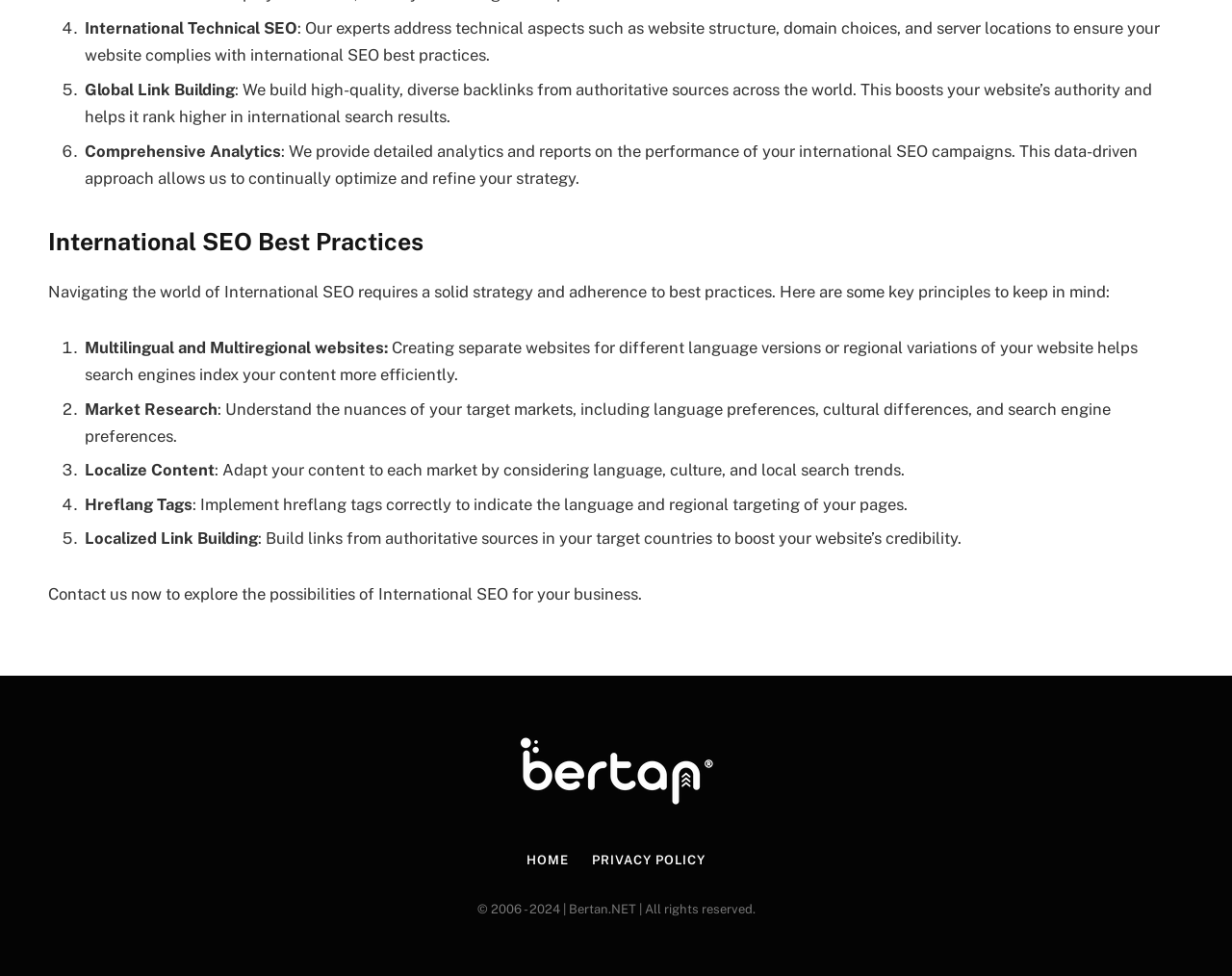Bounding box coordinates are specified in the format (top-left x, top-left y, bottom-right x, bottom-right y). All values are floating point numbers bounded between 0 and 1. Please provide the bounding box coordinate of the region this sentence describes: Home

[0.427, 0.874, 0.461, 0.889]